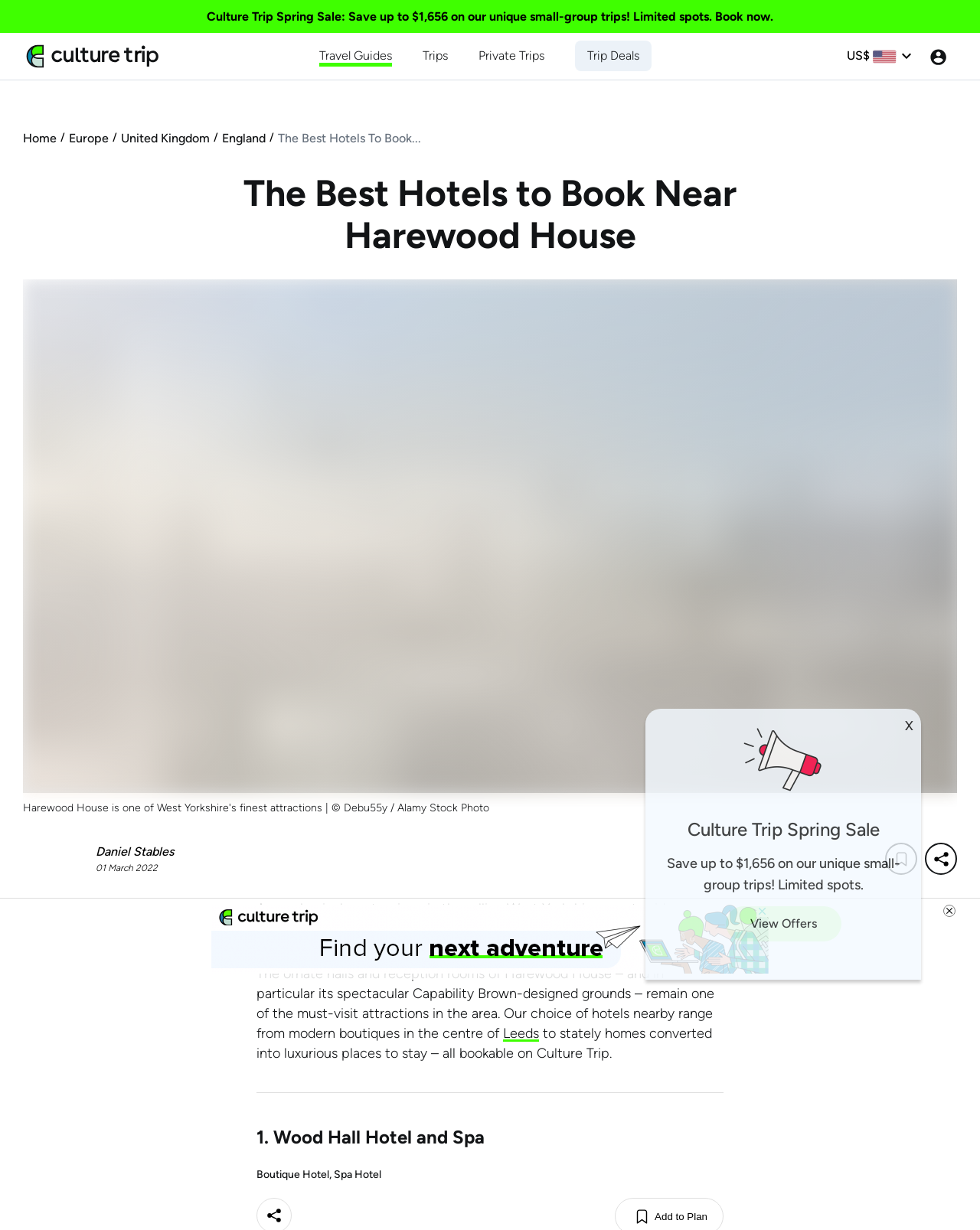Specify the bounding box coordinates of the area that needs to be clicked to achieve the following instruction: "Click on the Culture Trip logo".

[0.025, 0.039, 0.166, 0.051]